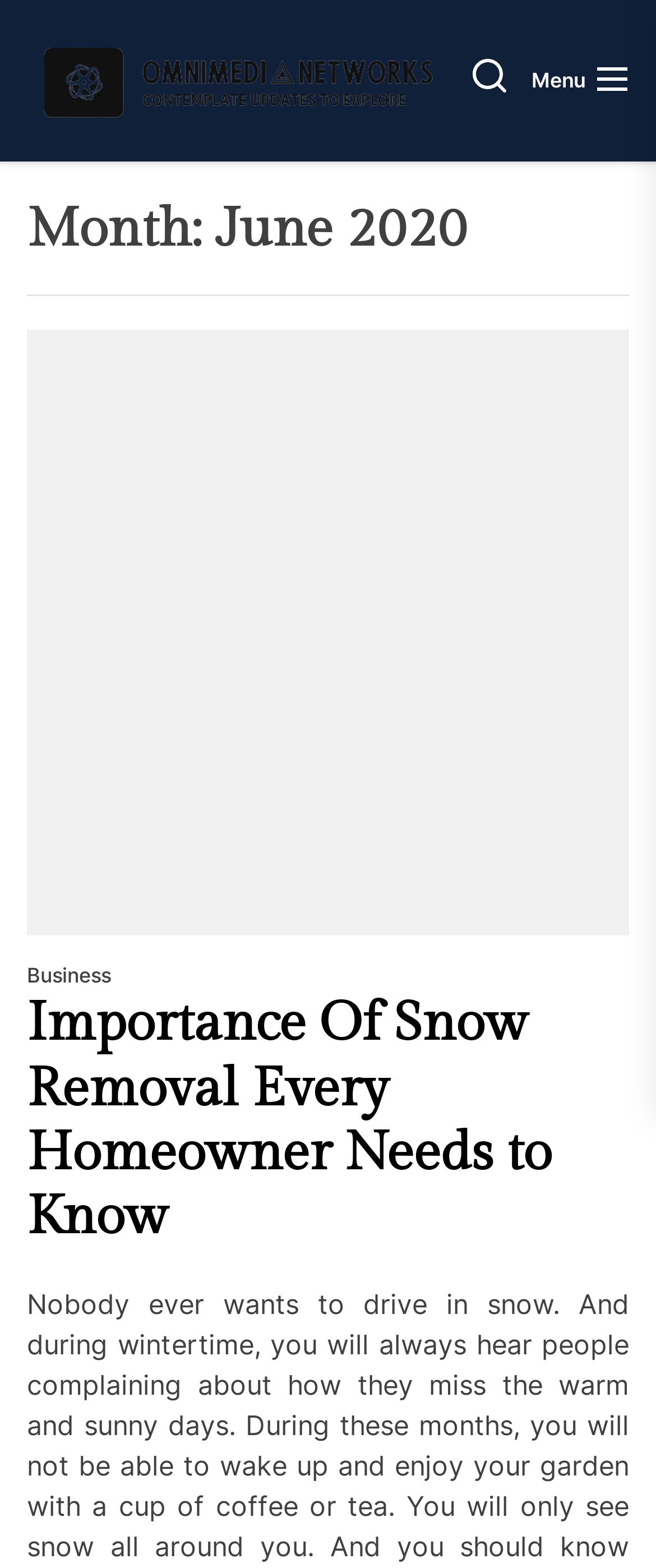Give a concise answer of one word or phrase to the question: 
What is the name of the media network?

Omni Media Networks